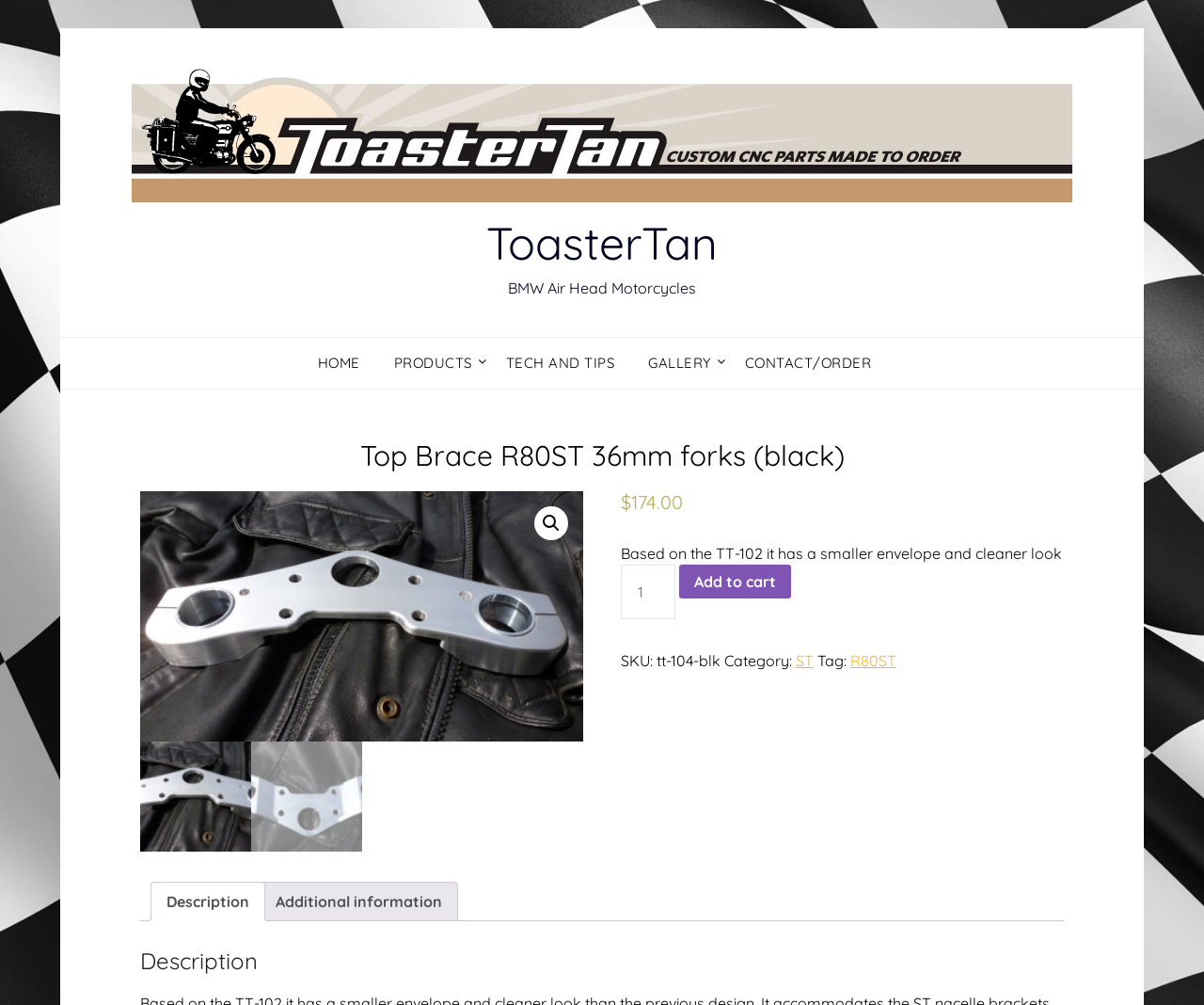Find and specify the bounding box coordinates that correspond to the clickable region for the instruction: "Add to cart".

[0.564, 0.562, 0.657, 0.596]